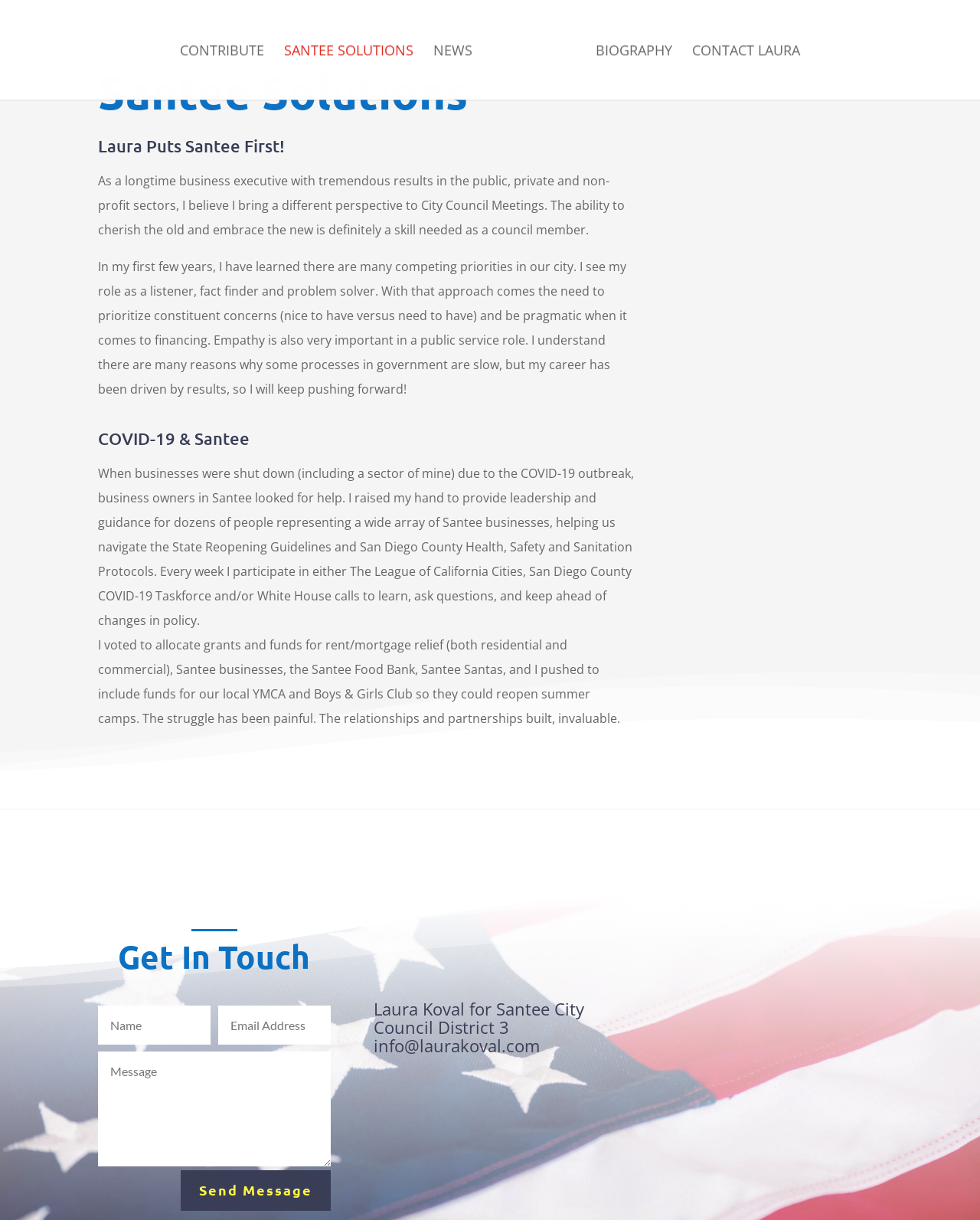What is Laura Koval's role in the City Council?
Based on the image, give a concise answer in the form of a single word or short phrase.

Council member